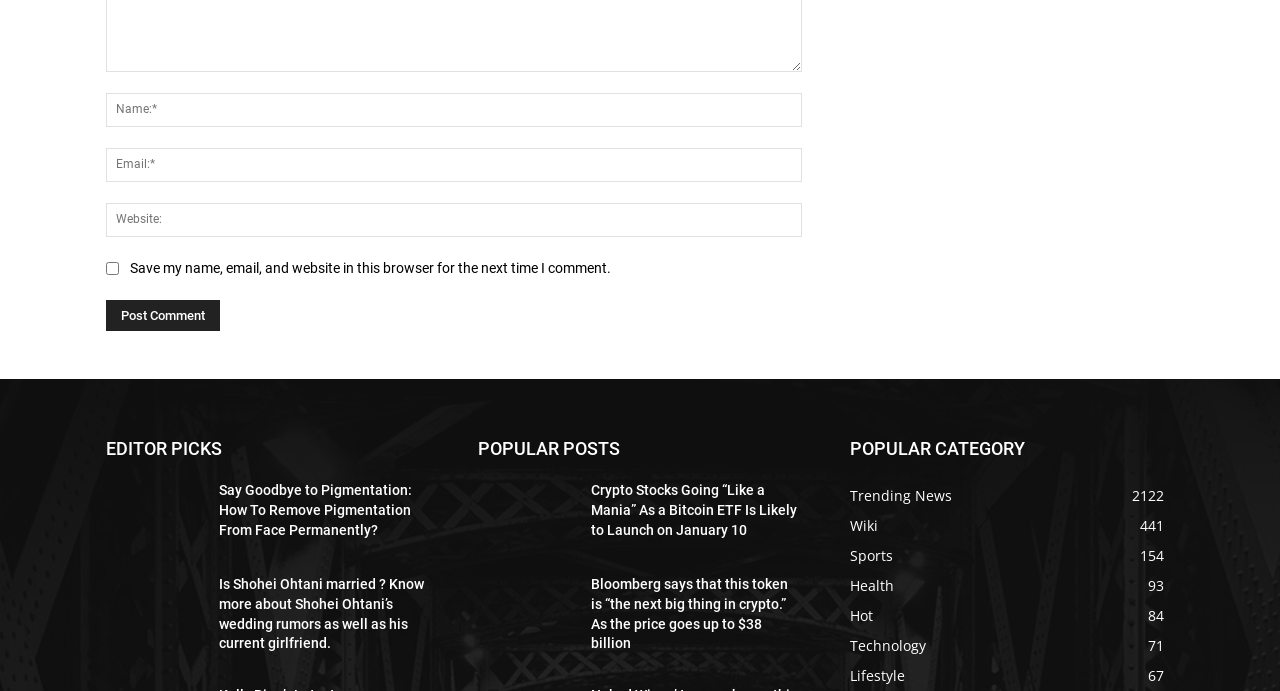What is the purpose of the checkbox?
Please provide a single word or phrase based on the screenshot.

Save comment info